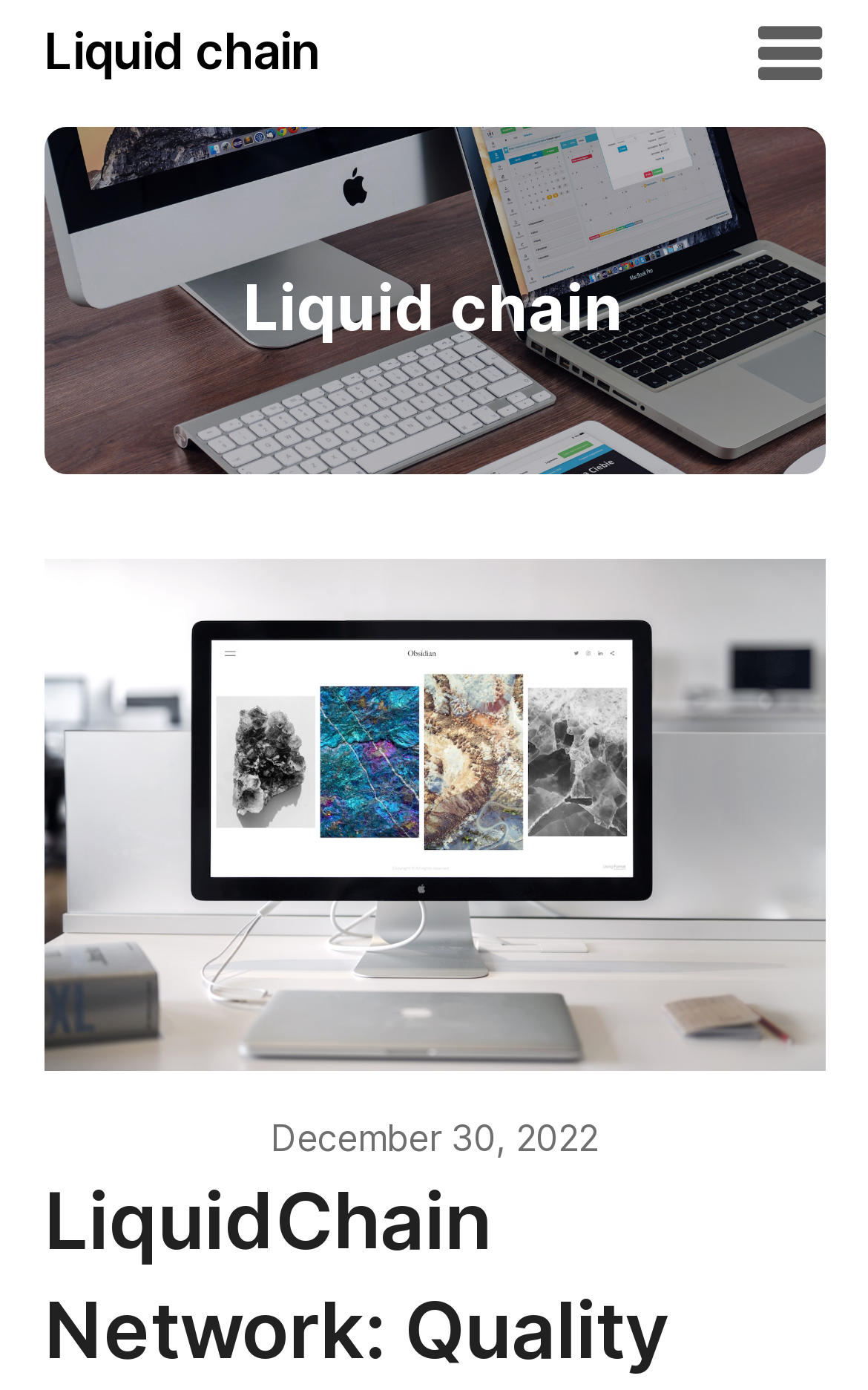Determine the bounding box coordinates (top-left x, top-left y, bottom-right x, bottom-right y) of the UI element described in the following text: Liquid chain

[0.05, 0.01, 0.368, 0.067]